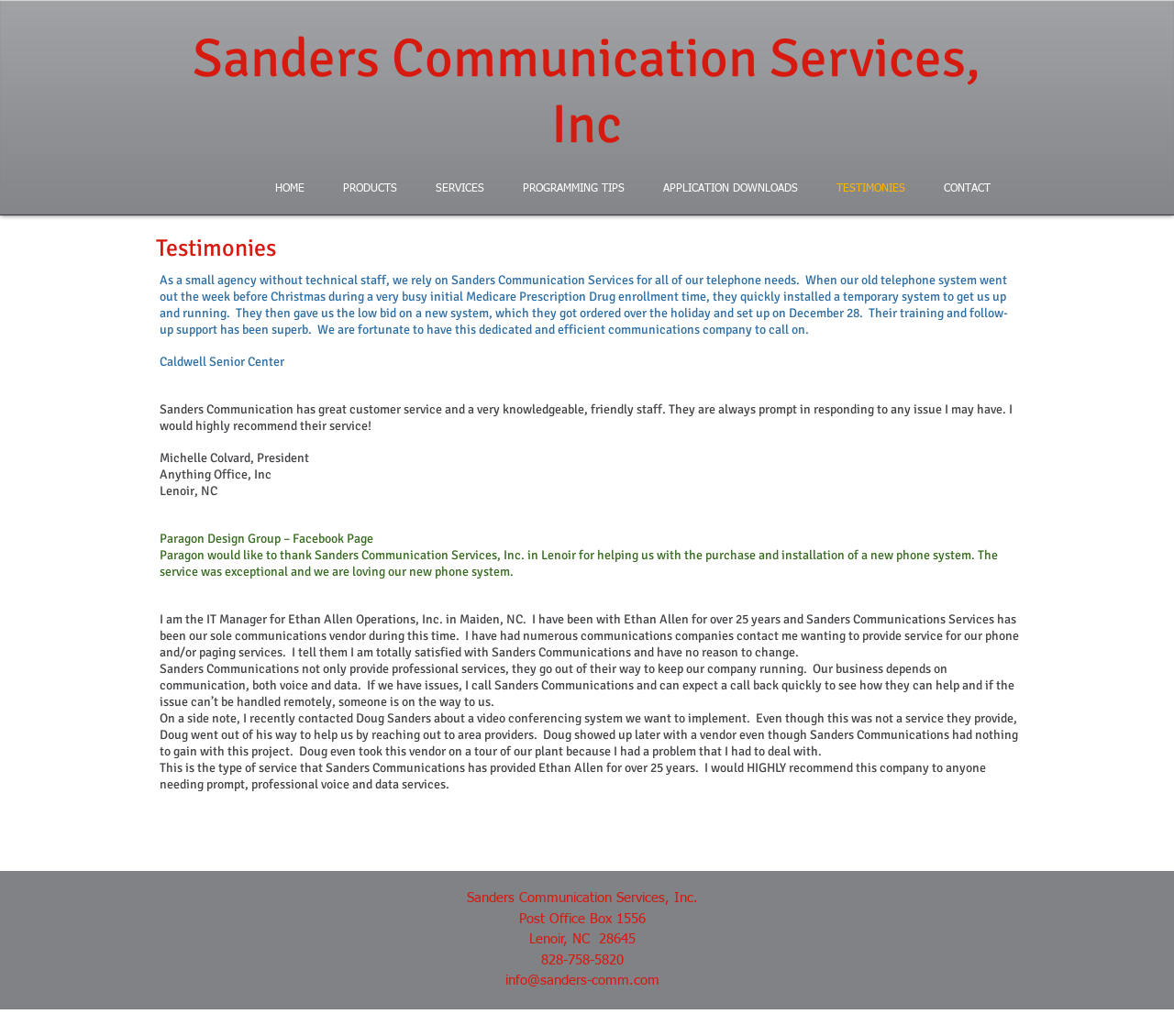Please identify the bounding box coordinates of the area that needs to be clicked to follow this instruction: "Click on PRODUCTS".

[0.276, 0.159, 0.355, 0.206]